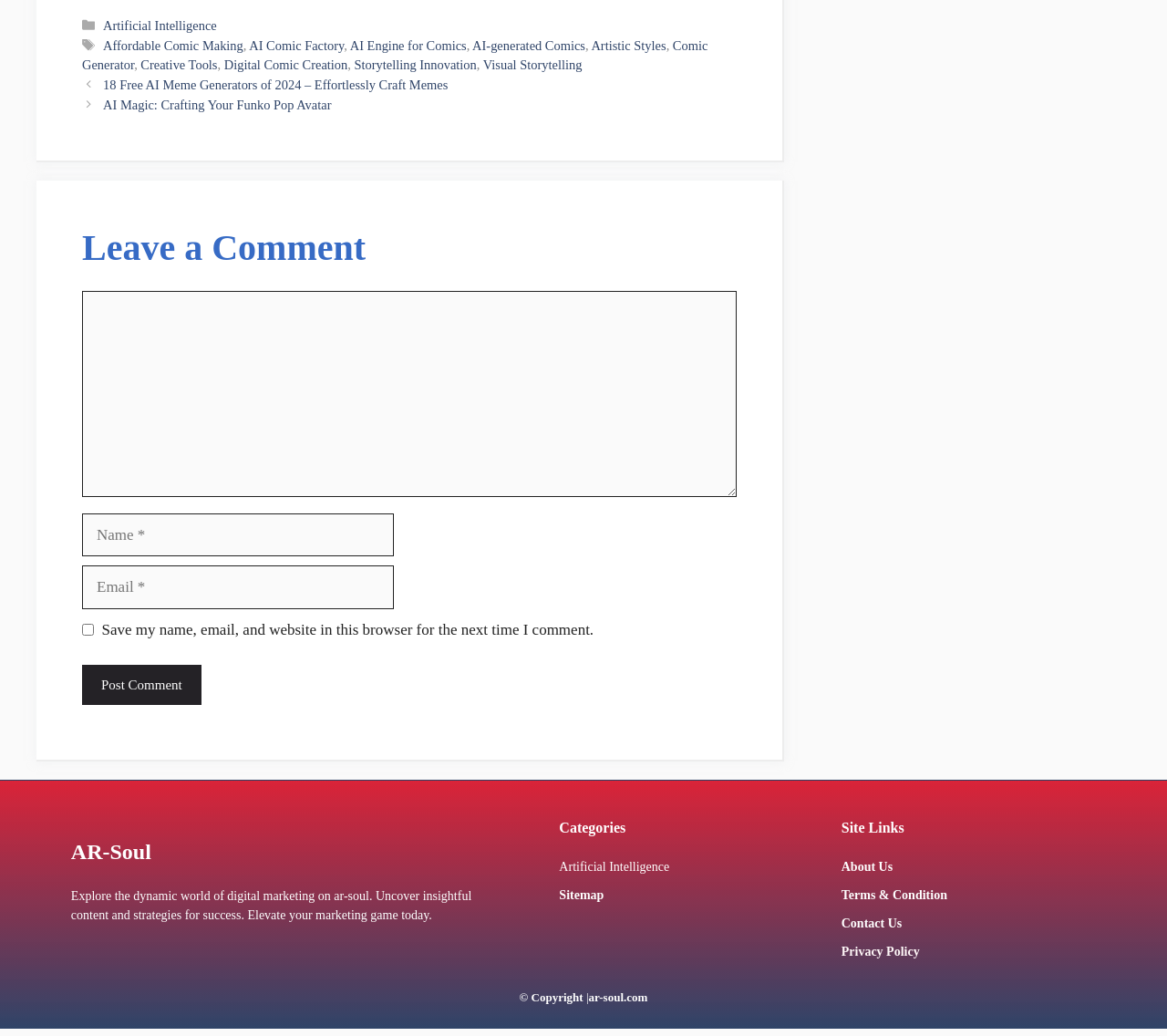Based on the element description: "AI Comic Factory", identify the UI element and provide its bounding box coordinates. Use four float numbers between 0 and 1, [left, top, right, bottom].

[0.213, 0.037, 0.295, 0.051]